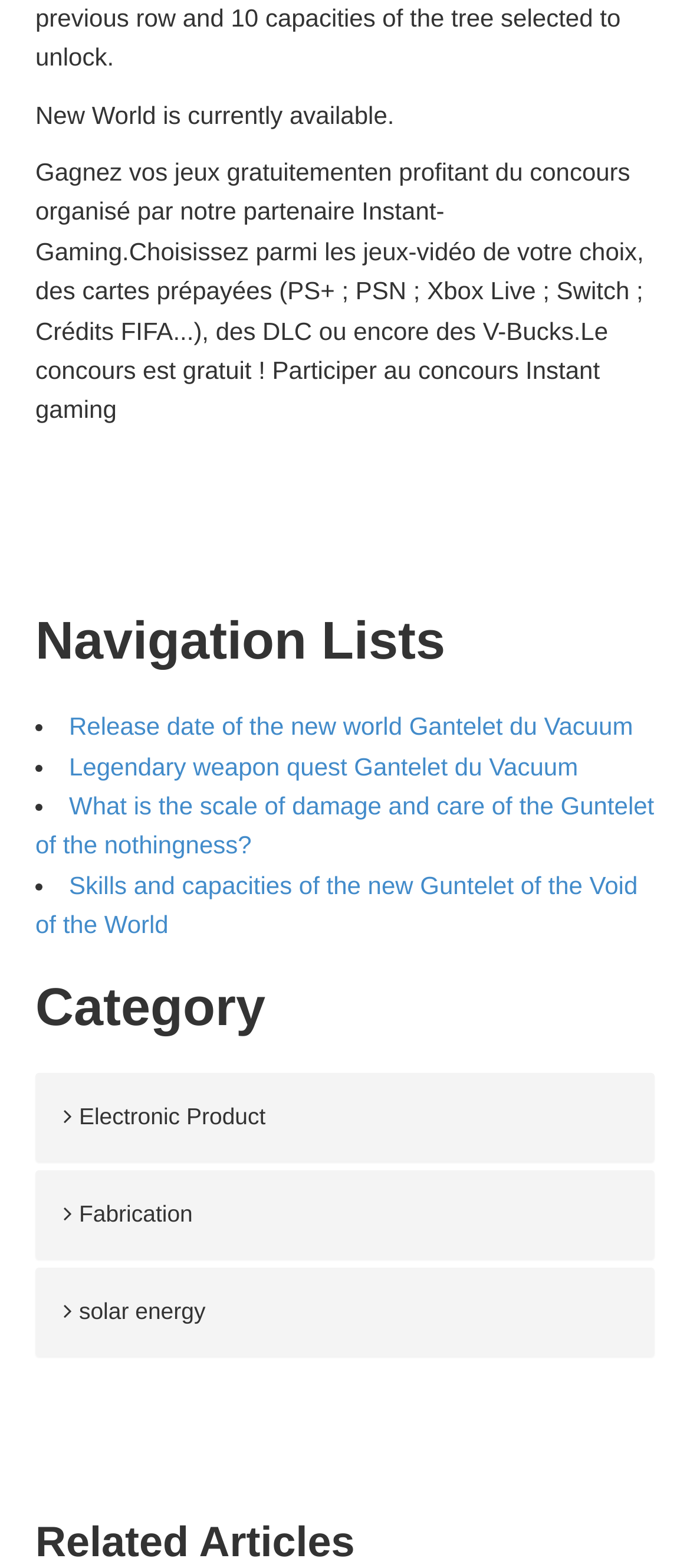Can you specify the bounding box coordinates of the area that needs to be clicked to fulfill the following instruction: "Read related articles"?

[0.051, 0.97, 0.949, 1.0]